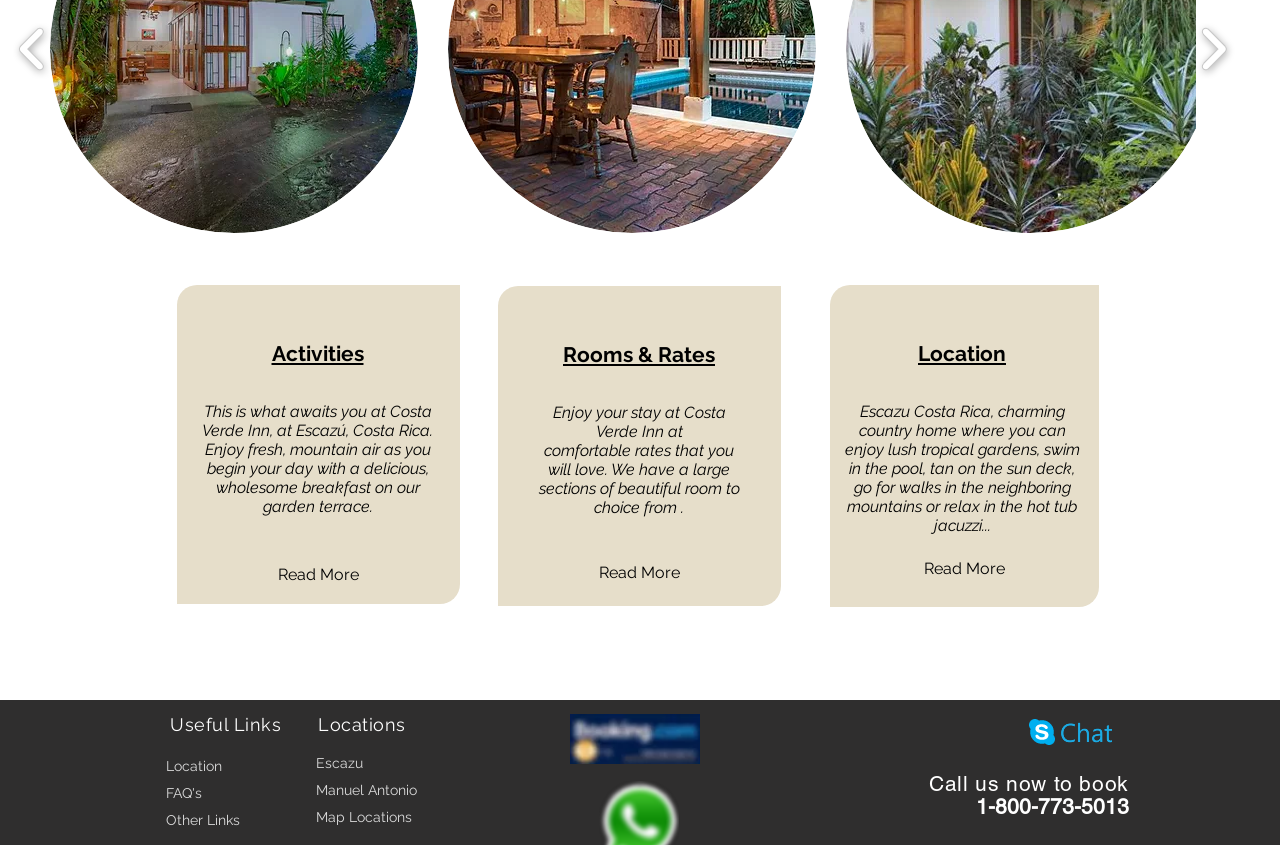From the details in the image, provide a thorough response to the question: What is the name of the inn?

The name of the inn can be found in the text 'This is what awaits you at Costa Verde Inn, at Escazú, Costa Rica.' which is located in the StaticText element with bounding box coordinates [0.158, 0.476, 0.338, 0.611].